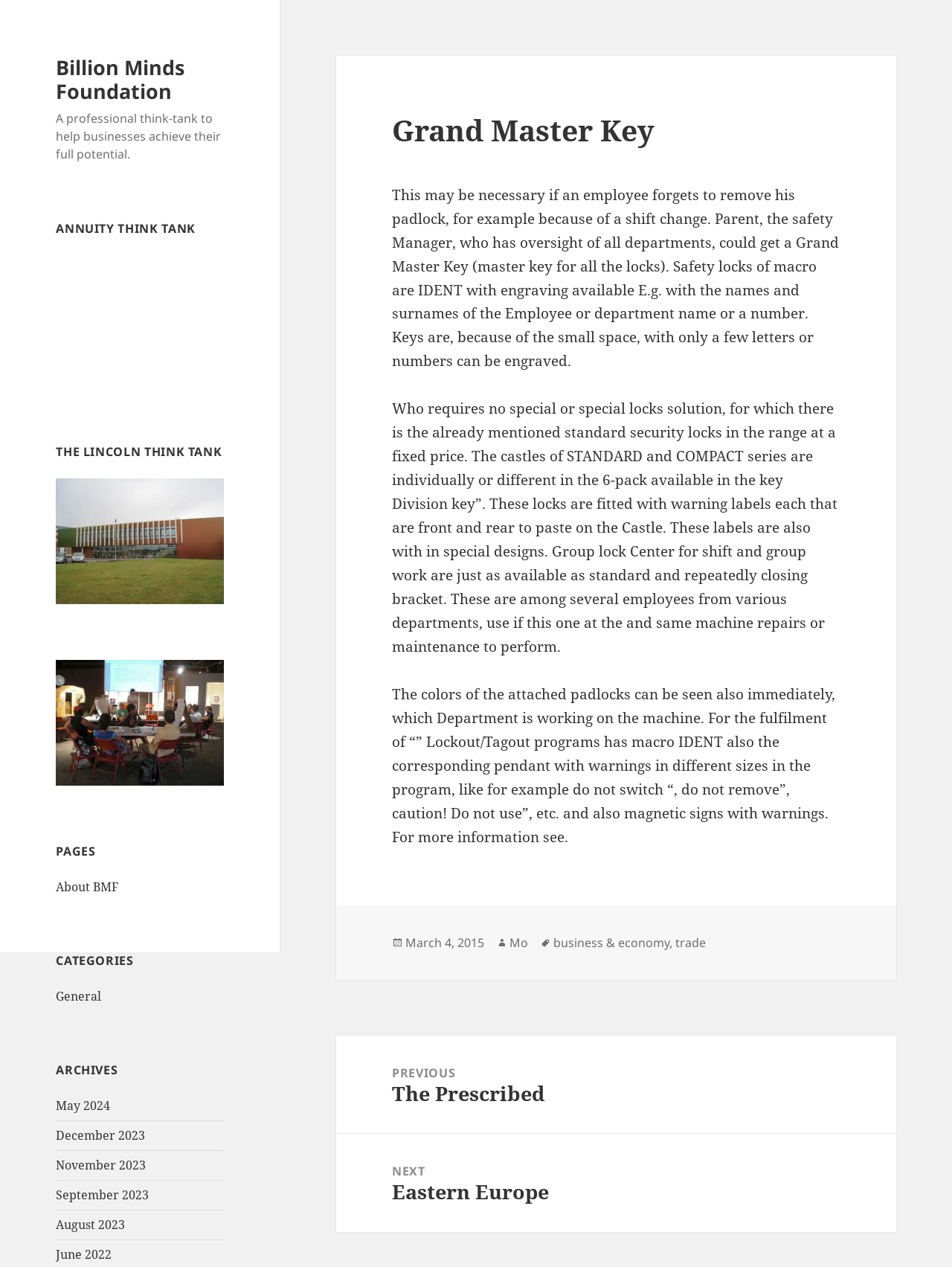Please identify the bounding box coordinates of the element on the webpage that should be clicked to follow this instruction: "View the 'Grand Master Key' article". The bounding box coordinates should be given as four float numbers between 0 and 1, formatted as [left, top, right, bottom].

[0.412, 0.088, 0.882, 0.117]